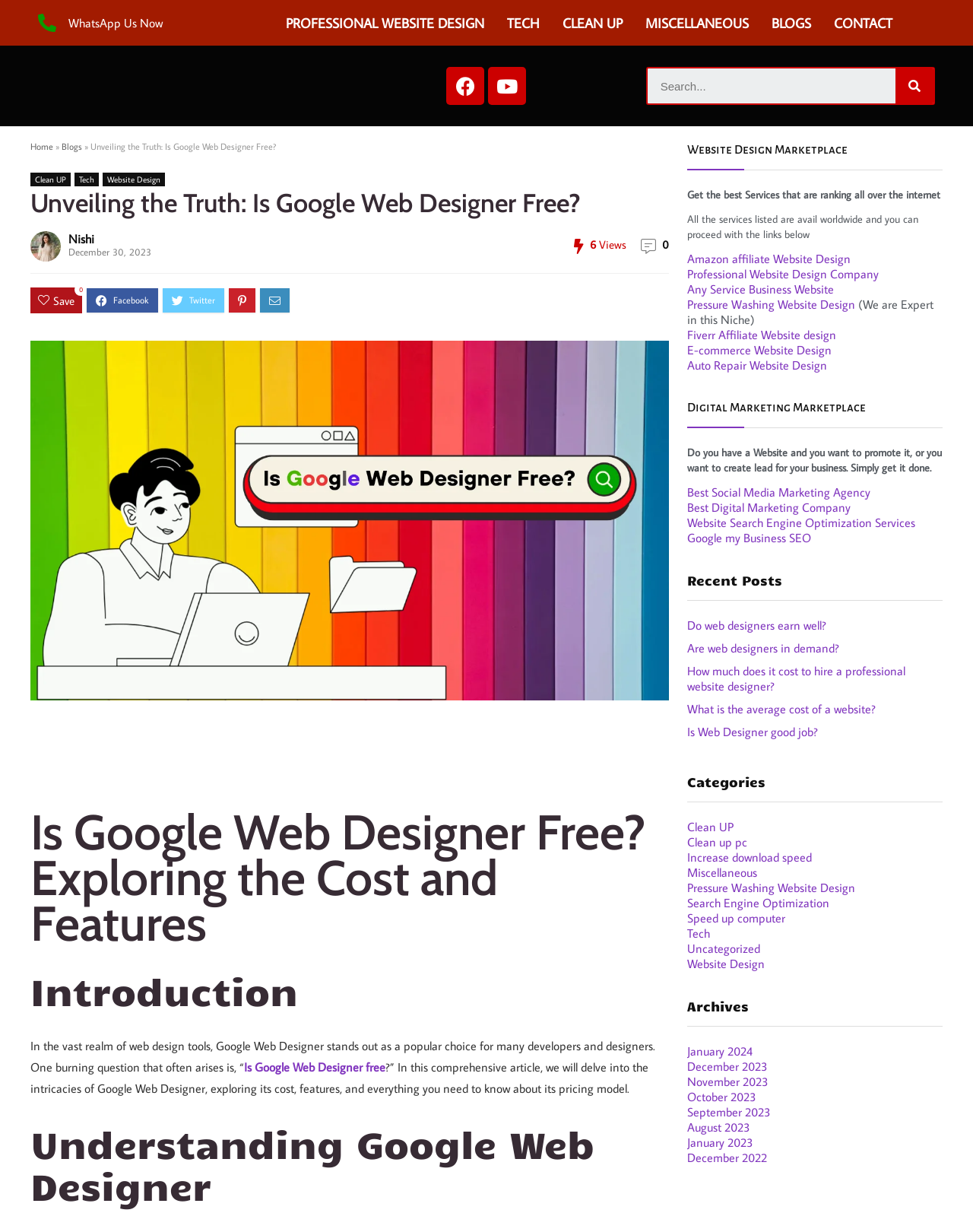Provide the bounding box coordinates of the HTML element this sentence describes: "WhatsApp Us Now".

[0.039, 0.011, 0.167, 0.026]